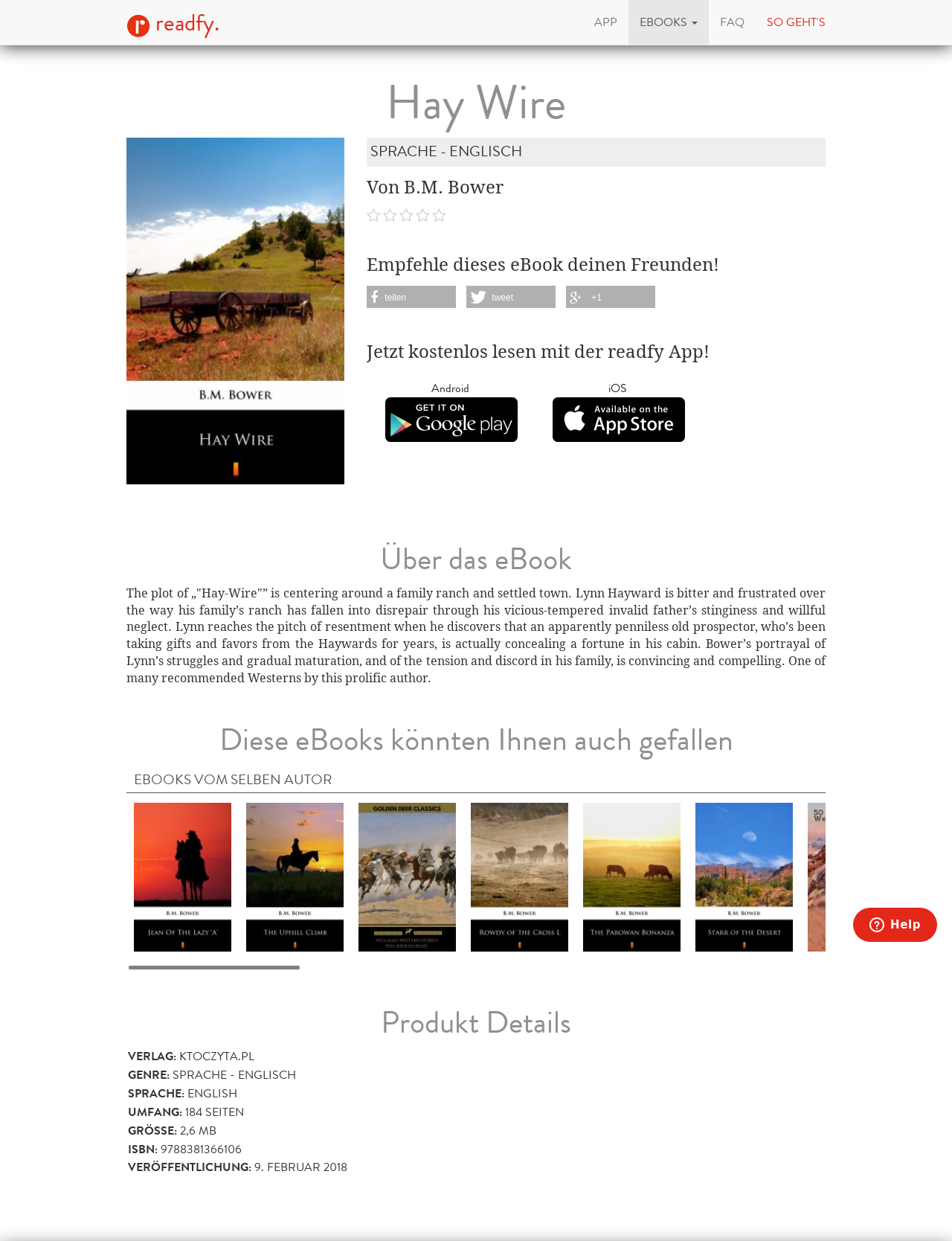What is the publication date of the eBook?
Based on the image, answer the question in a detailed manner.

The publication date of the eBook is 9. Februar 2018, which can be found in the 'Produkt Details' section under 'VERÖFFENTLICHUNG:'.